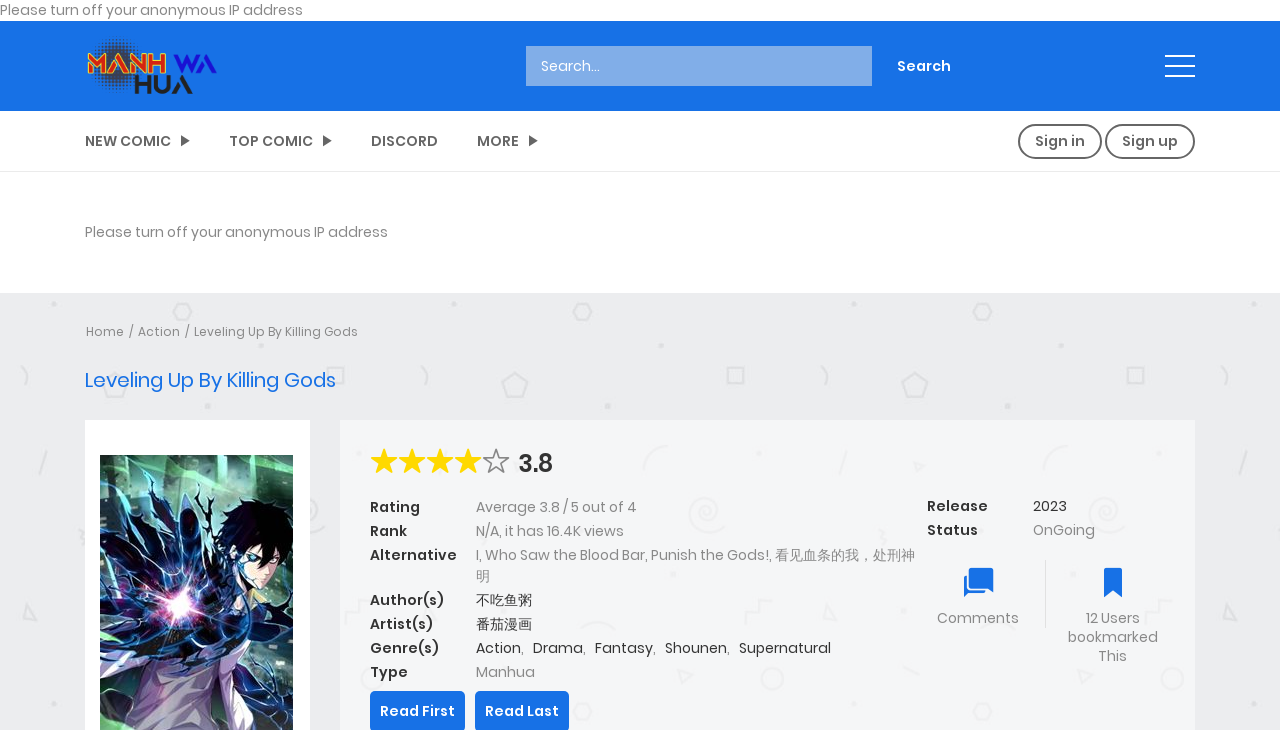Please provide a detailed answer to the question below by examining the image:
What is the rating of the manga?

I found the answer by looking at the static text element with the text '3.8' which is located near the rating label, indicating that it is the current rating of the manga.